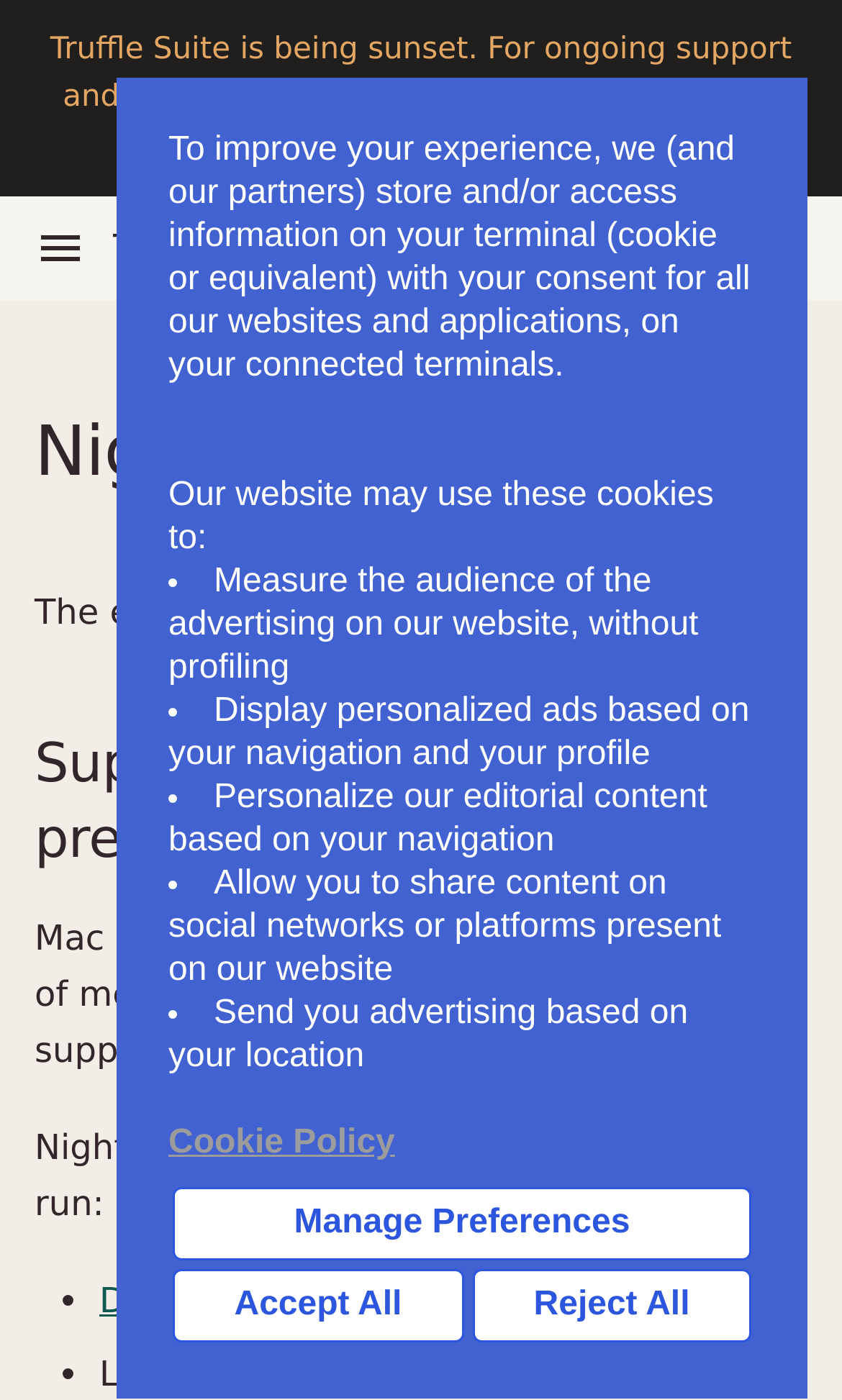Could you indicate the bounding box coordinates of the region to click in order to complete this instruction: "Click on the 1½ Rosbochs tag".

None